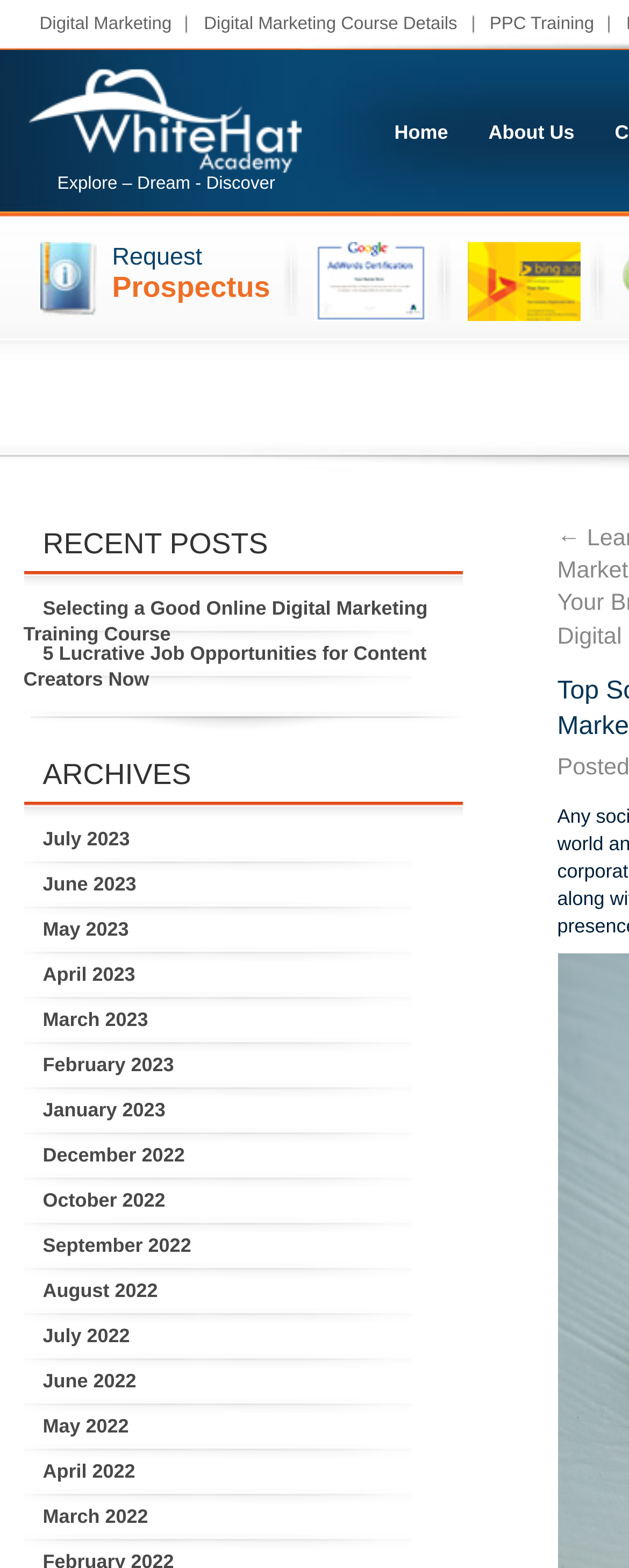Please determine the bounding box coordinates of the area that needs to be clicked to complete this task: 'Read recent post about Selecting a Good Online Digital Marketing Training Course'. The coordinates must be four float numbers between 0 and 1, formatted as [left, top, right, bottom].

[0.037, 0.381, 0.68, 0.412]